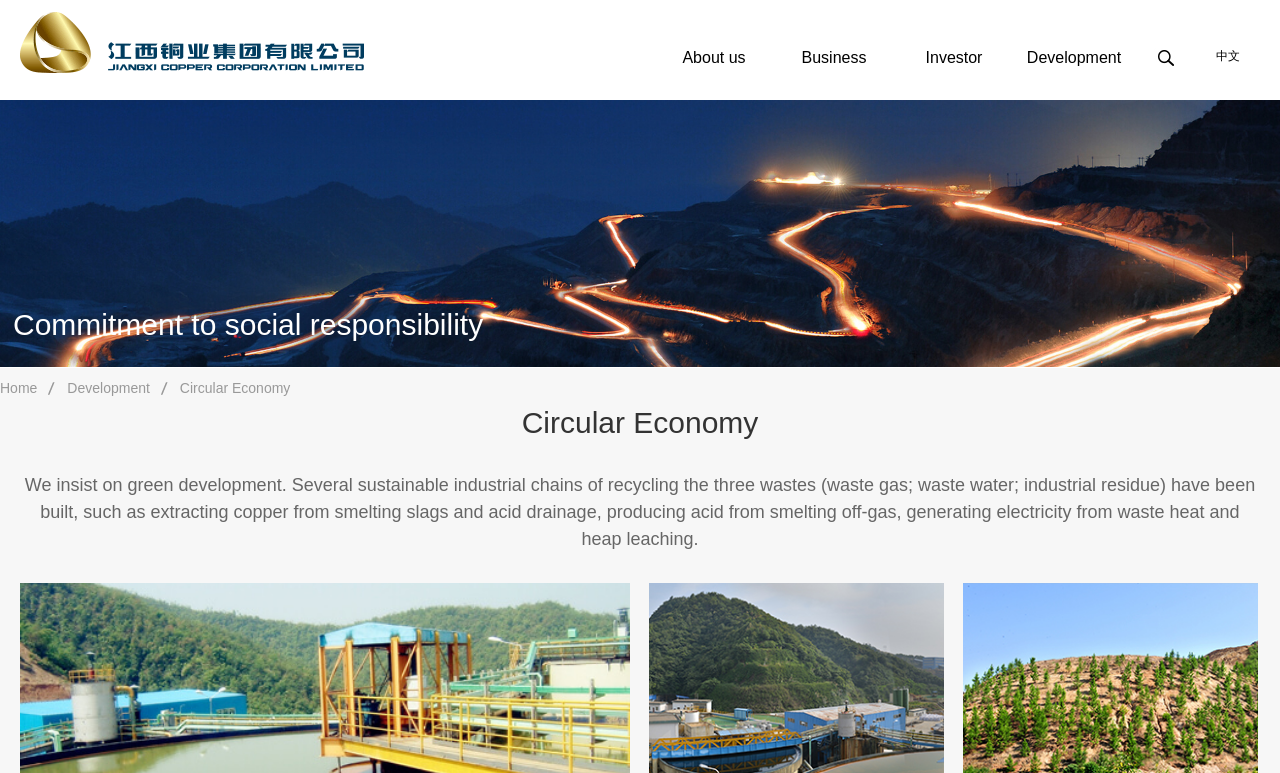What language can the website be switched to?
Based on the image, answer the question with a single word or brief phrase.

中文